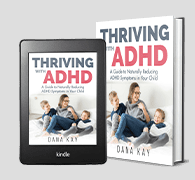How many children are in the scene?
Could you answer the question with a detailed and thorough explanation?

The scene depicts a mother seated with her three children, engaging closely while surrounded by a cozy environment, which suggests that there are three children in the scene.